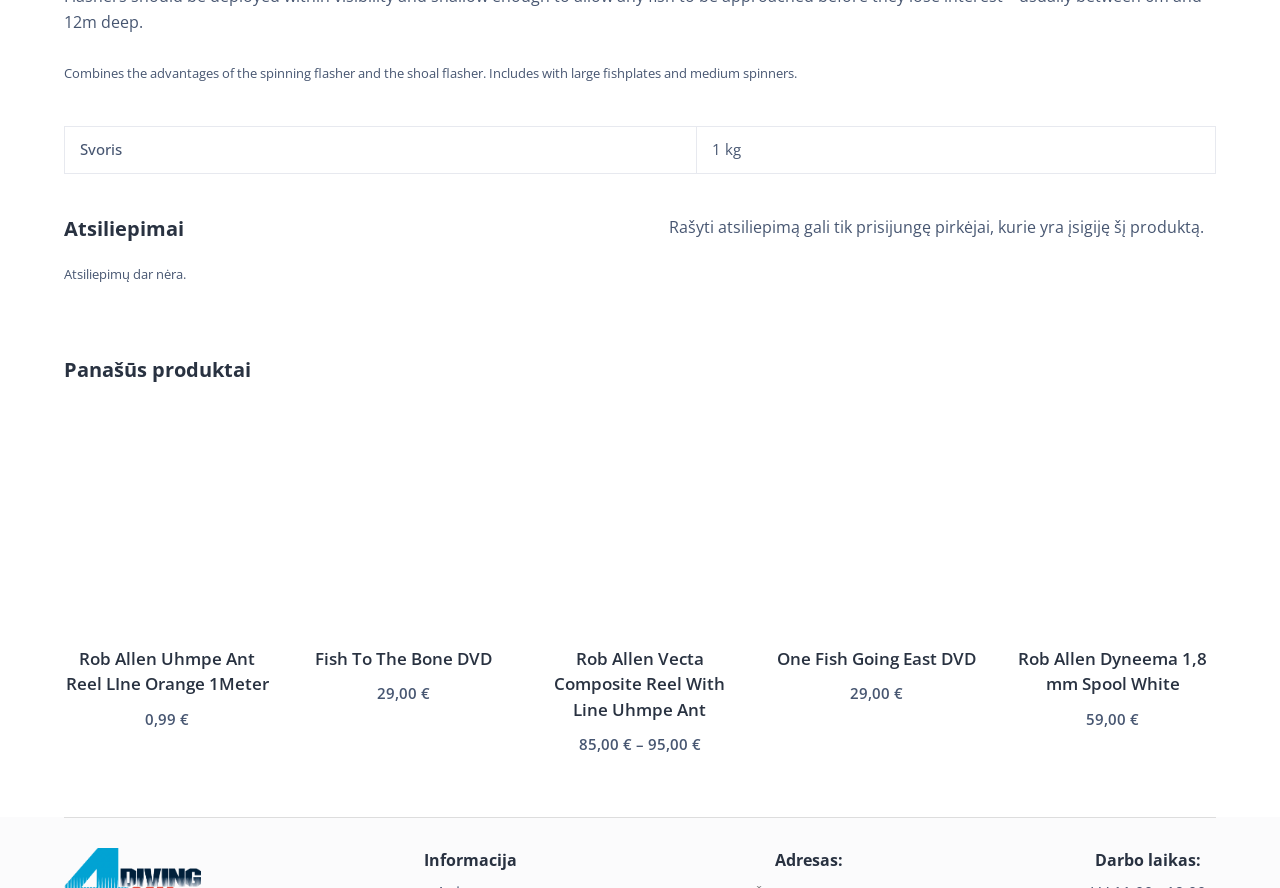Find the bounding box coordinates of the area that needs to be clicked in order to achieve the following instruction: "View product details of Rob Allen Uhmpe Ant Reel LIne Orange 1Meter". The coordinates should be specified as four float numbers between 0 and 1, i.e., [left, top, right, bottom].

[0.05, 0.467, 0.211, 0.699]